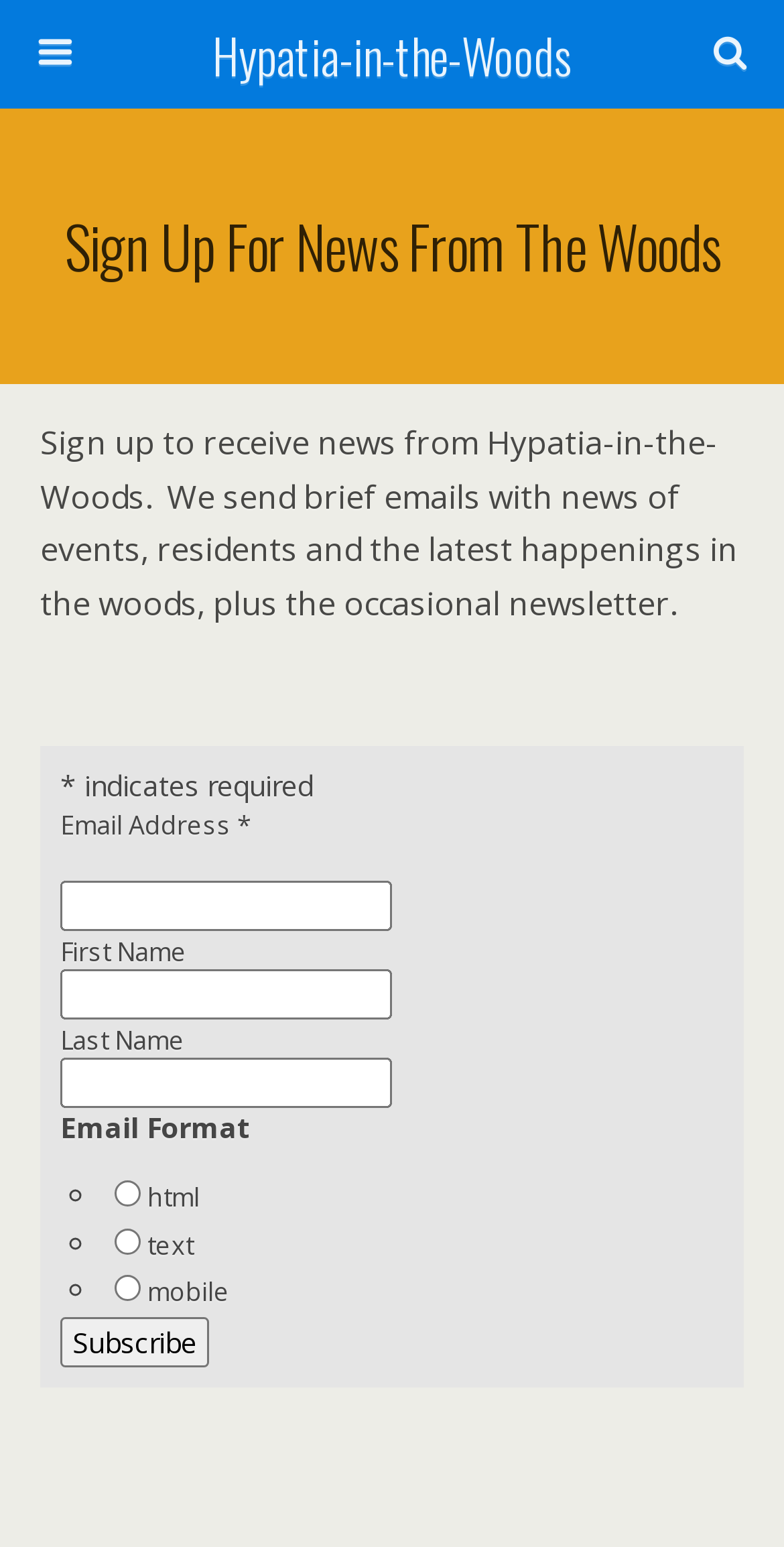Summarize the webpage in an elaborate manner.

The webpage is a sign-up page for news from Hypatia-in-the-Woods. At the top, there is a link to Hypatia-in-the-Woods, followed by a search bar with a text box and a search button. Below the search bar, there is a heading that reads "Sign Up For News From The Woods". 

Under the heading, there is a paragraph of text that explains the purpose of signing up for news, which is to receive brief emails with news of events, residents, and the latest happenings in the woods, plus the occasional newsletter.

Below the paragraph, there is a section to input personal information, including email address, first name, and last name. Each input field has a corresponding label, and an asterisk indicates that the email address is a required field.

Further down, there is a section to select the preferred email format, with three radio buttons for html, text, and mobile formats. Each radio button is preceded by a bullet point.

Finally, at the bottom, there is a subscribe button to complete the sign-up process.